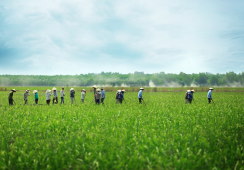What is the color of the sky?
Refer to the image and offer an in-depth and detailed answer to the question.

The background of the image features a picturesque landscape of trees and a clear blue sky, which complements the rural setting and reflects the importance of agriculture in Vietnam's economy.